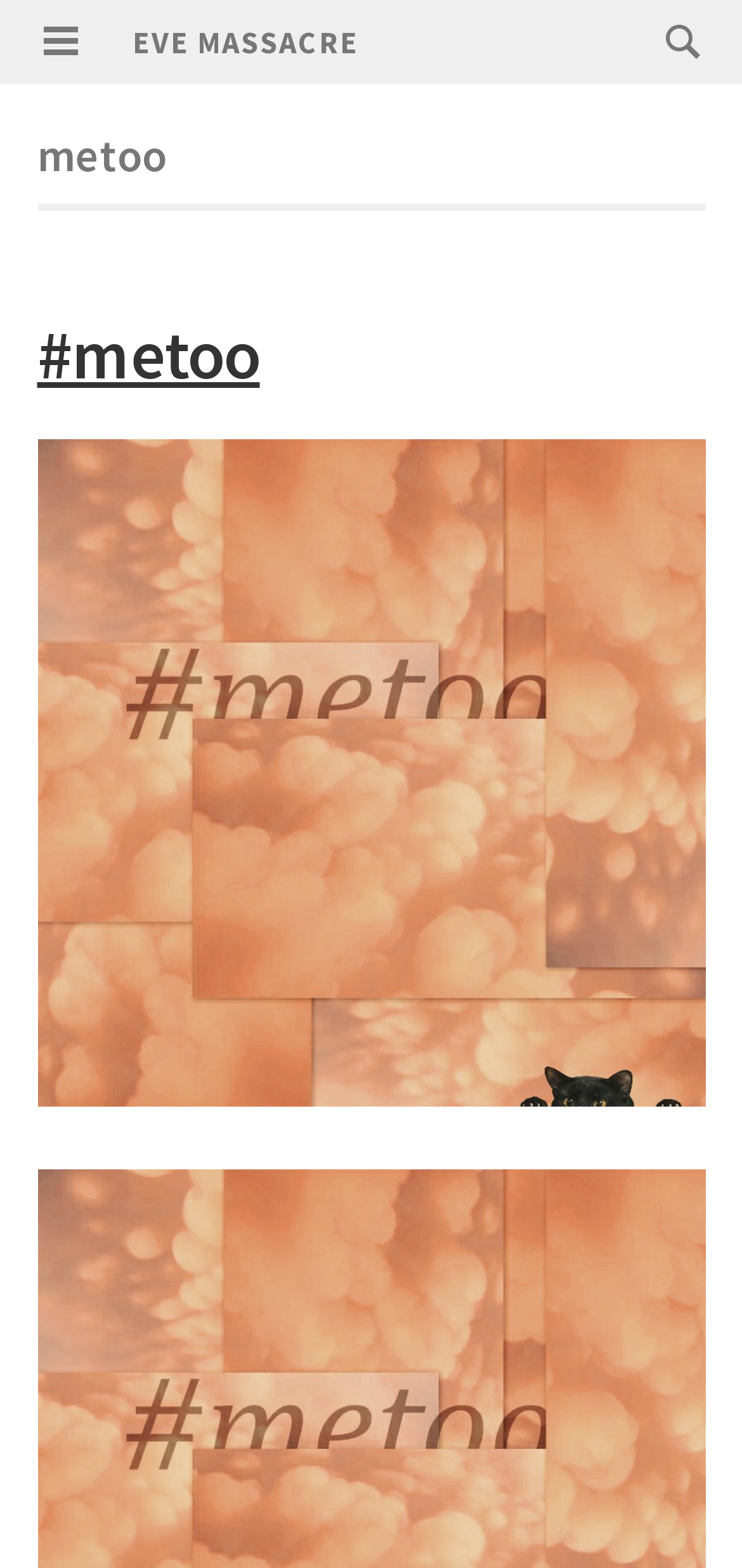Locate the bounding box of the UI element defined by this description: "#metoo". The coordinates should be given as four float numbers between 0 and 1, formatted as [left, top, right, bottom].

[0.05, 0.199, 0.35, 0.253]